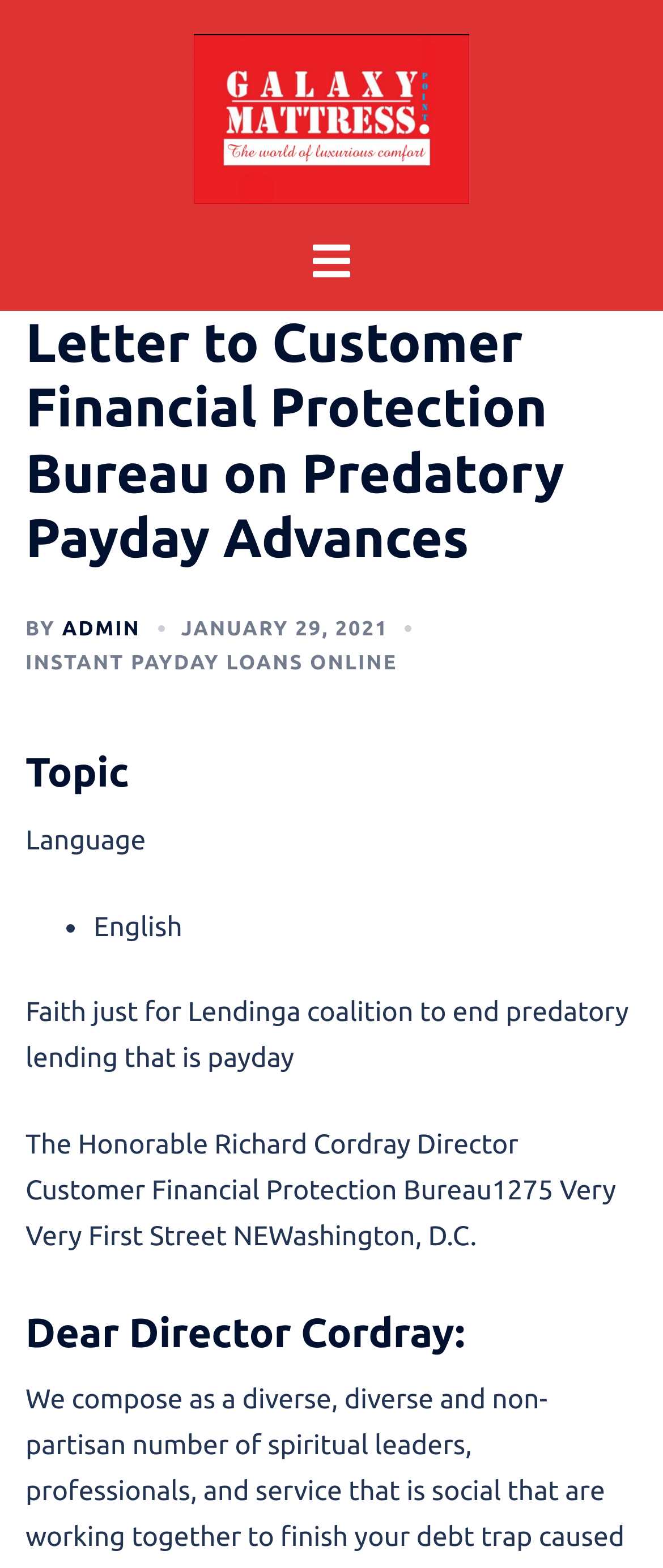What is the name of the coalition?
Based on the image, please offer an in-depth response to the question.

I found the answer by looking at the text under the 'Topic' heading, which mentions 'Faith just for Lendinga coalition to end predatory lending that is payday'.